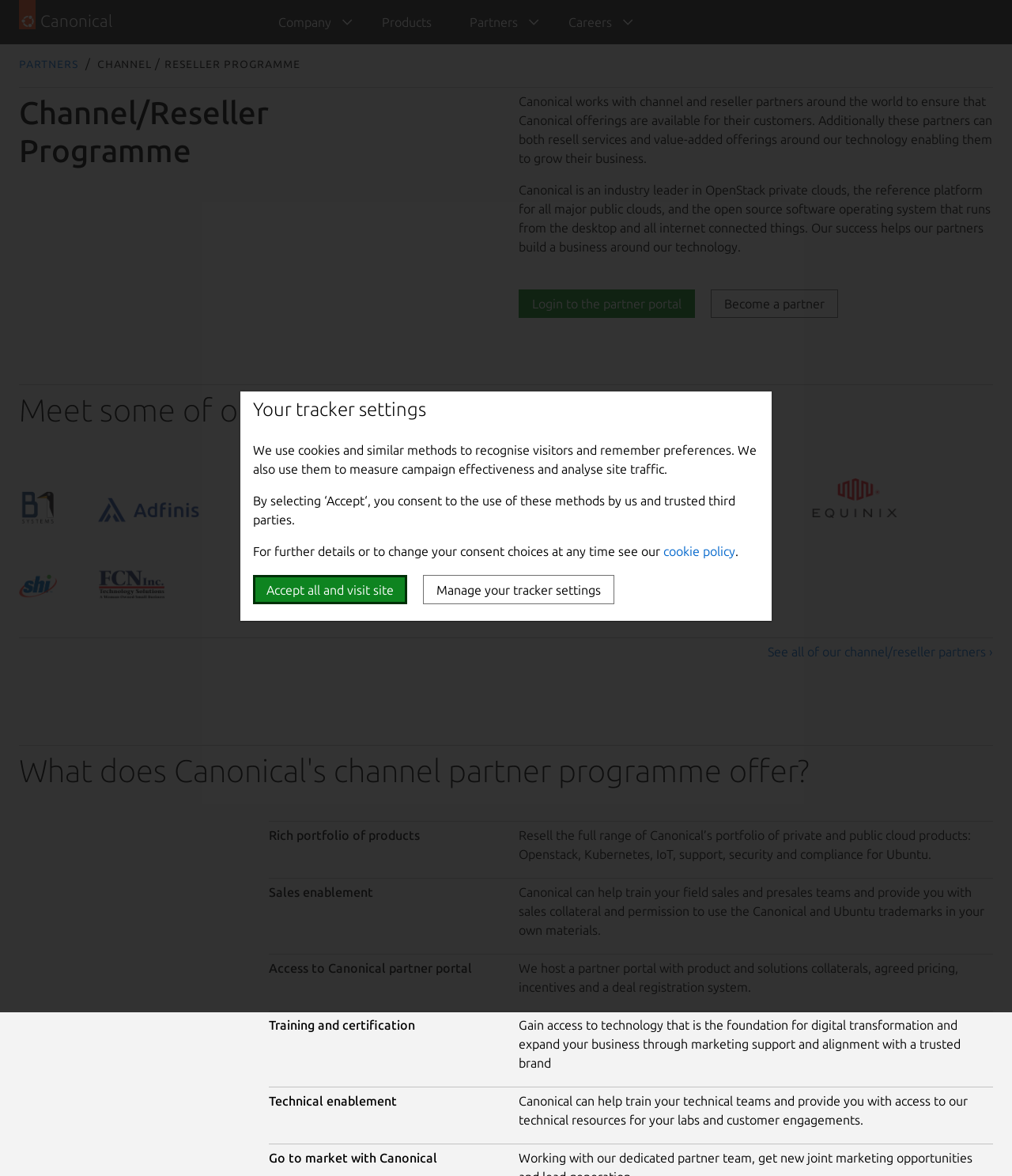Construct a comprehensive caption that outlines the webpage's structure and content.

This webpage is about Canonical's Channel/Reseller Programme, which allows partners to resell Canonical's products and services. At the top, there is a navigation menu with links to "Company", "Products", "Partners", and "Careers". Below the navigation menu, there is a breadcrumb trail showing the current page's location within the website.

The main content of the page is divided into several sections. The first section has a heading "Channel/Reseller Programme" and a brief description of the programme. There are two links, "Login to the partner portal" and "Become a partner", below the description.

The next section is titled "Meet some of our channel/reseller partners" and features a row of images representing different partner companies. Below the images, there is a link to "See all of our channel/reseller partners".

The following section is titled "What does Canonical's channel partner programme offer?" and lists several benefits of the programme, including a rich portfolio of products, sales enablement, access to the Canonical partner portal, training and certification, technical enablement, and go-to-market support. Each benefit is described in a brief paragraph.

At the bottom of the page, there is a dialog box with a heading "Your tracker settings" that allows users to manage their cookie preferences. The dialog box has a brief description of how cookies are used on the website and provides options to accept all cookies or manage tracker settings.